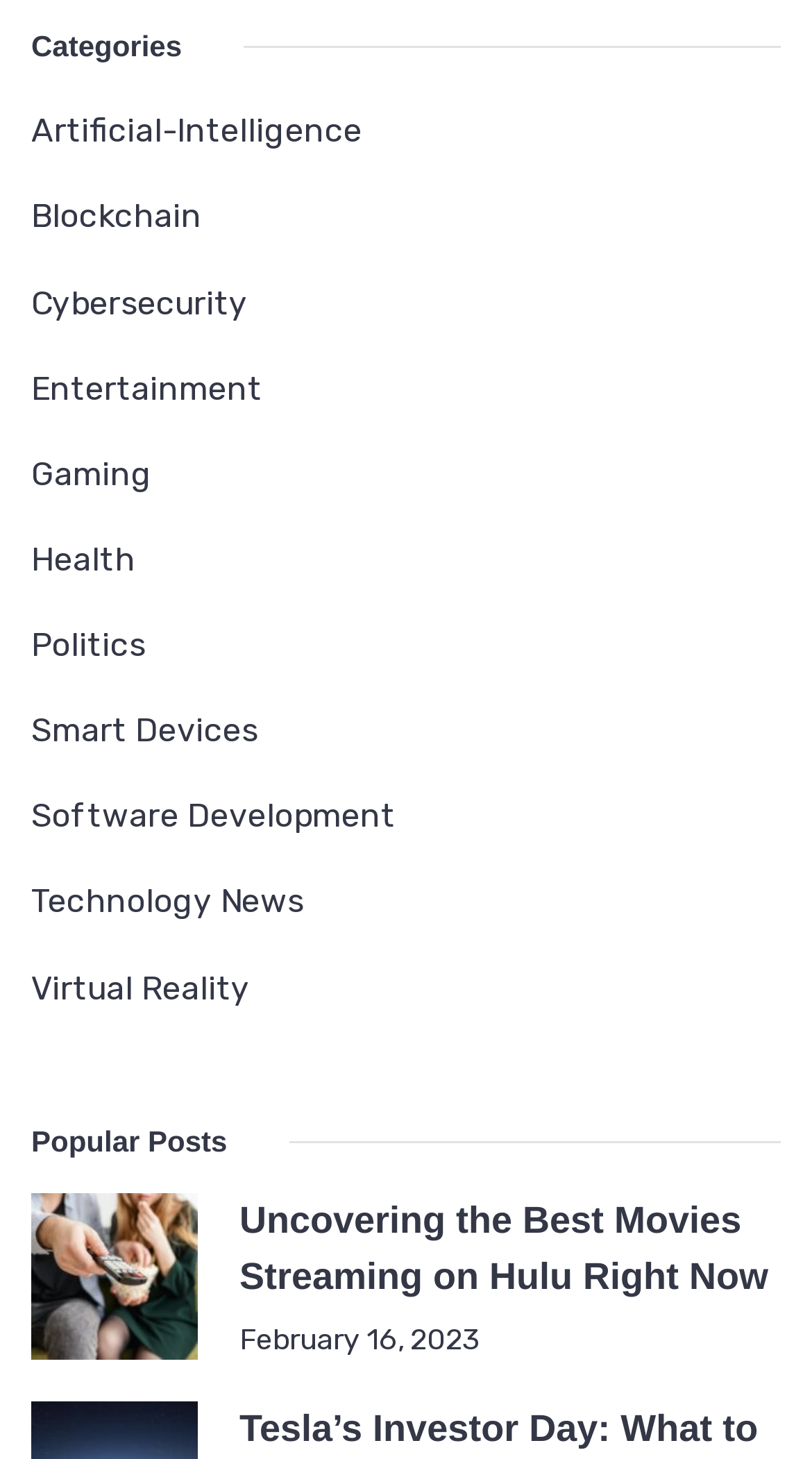Locate the bounding box coordinates of the clickable region to complete the following instruction: "Check the date of the post."

[0.295, 0.906, 0.592, 0.928]